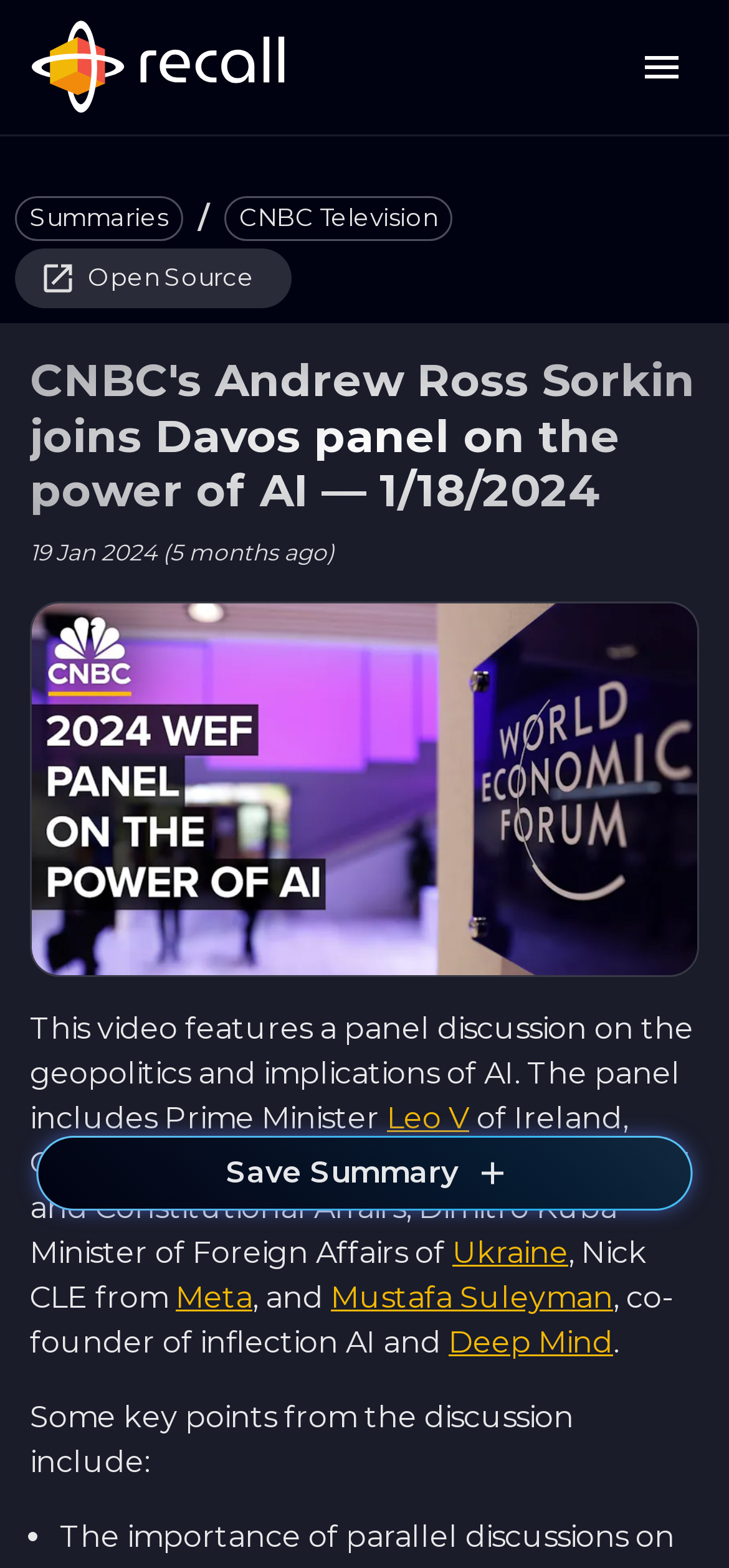Give a complete and precise description of the webpage's appearance.

This webpage appears to be a summary of a CNBC Television video featuring a panel discussion on the geopolitics and implications of AI. At the top left corner, there is a Recall logo, and at the top right corner, there is a menu button. Below the menu button, there is a navigation breadcrumb with links to "Summaries" and "CNBC Television". 

The main content of the webpage is a heading that matches the title of the webpage, "CNBC's Andrew Ross Sorkin joins Davos panel on the power of AI — 1/18/2024". Below the heading, there is a date "19 Jan 2024" and a timestamp "5 months ago". 

There is a large image on the webpage, likely a screenshot or thumbnail of the video. Below the image, there is a brief description of the video, which mentions the panel discussion and its participants, including Prime Minister of Ireland, Australian Minister for EU and Constitutional Affairs, Minister of Foreign Affairs of Ukraine, and others. 

The webpage also includes a list of key points from the discussion, marked with bullet points. At the bottom right corner, there is a "Save Summary" button.